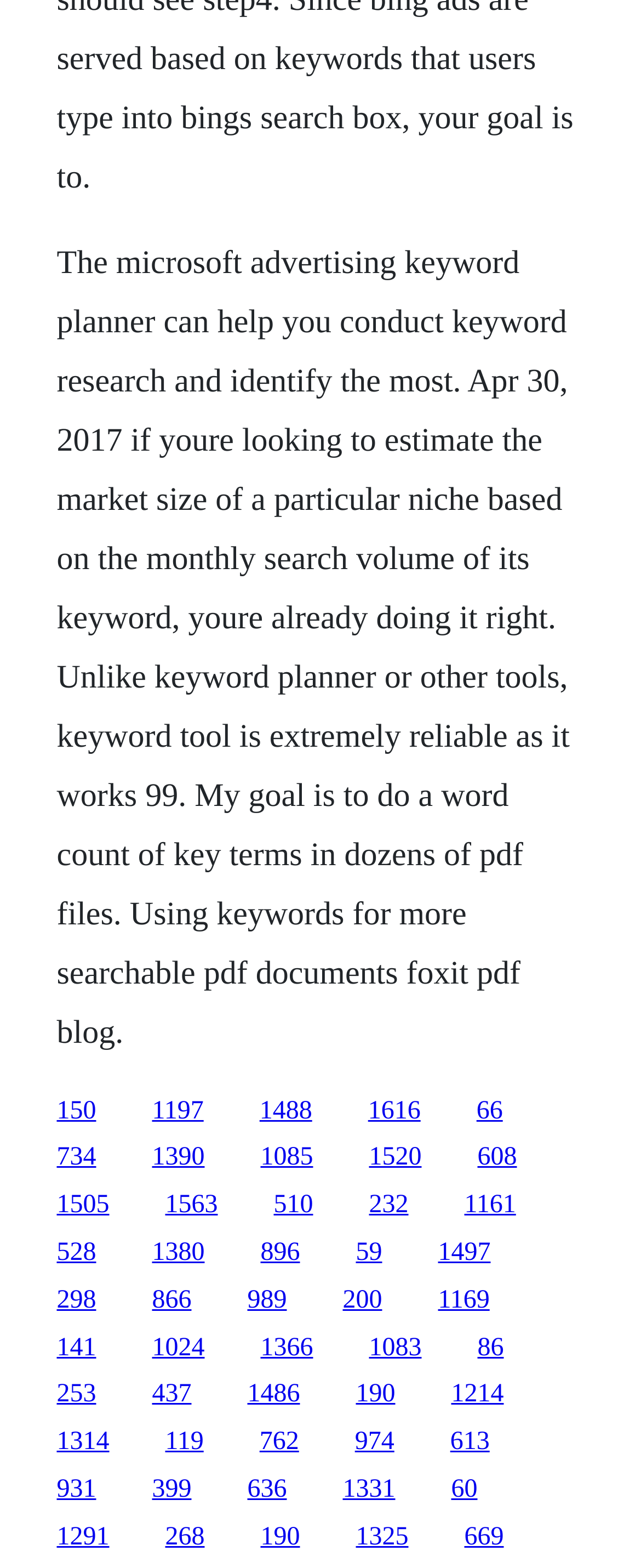Show the bounding box coordinates for the element that needs to be clicked to execute the following instruction: "Click the link '1197'". Provide the coordinates in the form of four float numbers between 0 and 1, i.e., [left, top, right, bottom].

[0.237, 0.699, 0.318, 0.717]